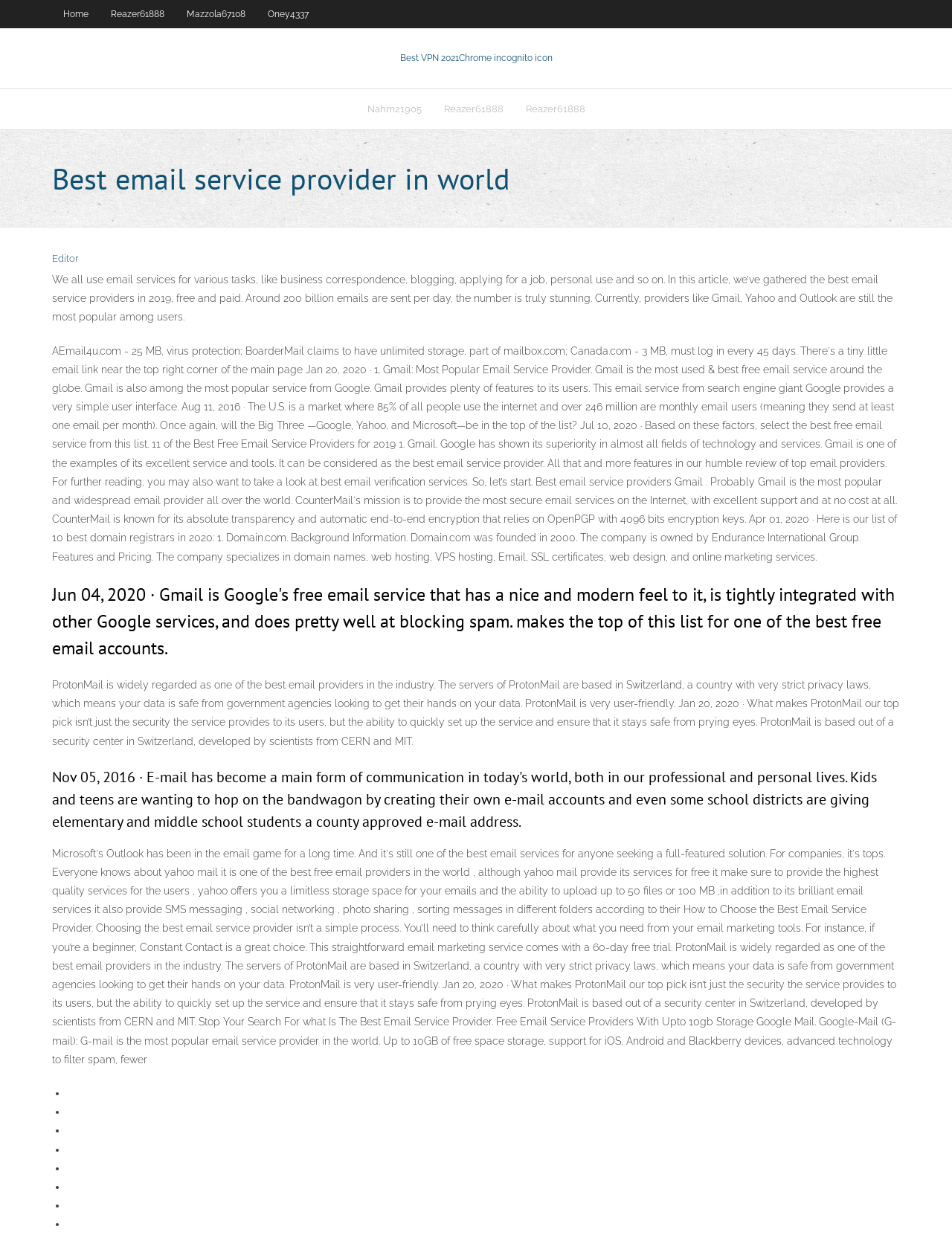How many list markers are there at the bottom of the page?
Look at the webpage screenshot and answer the question with a detailed explanation.

I counted the list markers at the bottom of the page by looking at the elements with the text '•'.